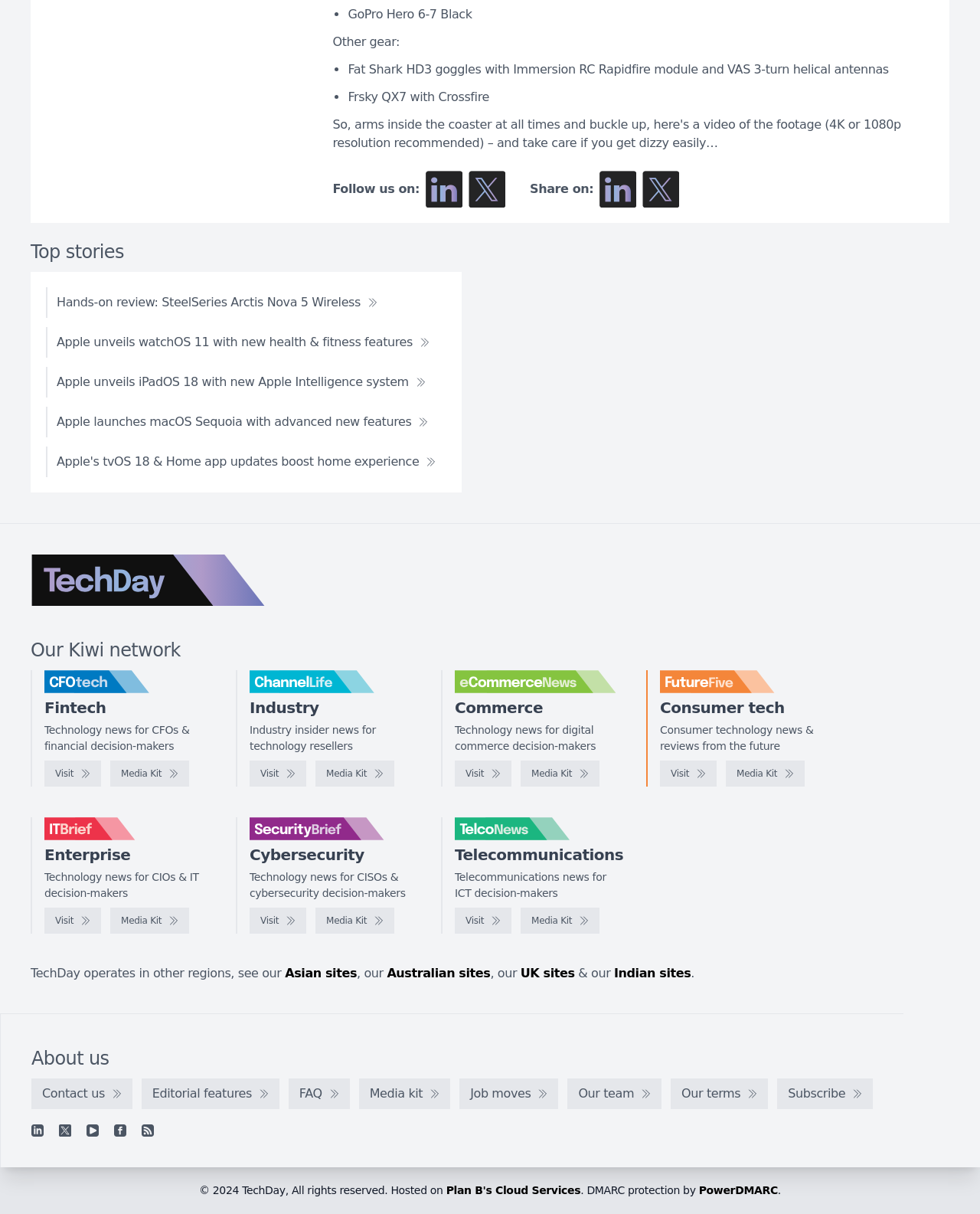Please determine the bounding box coordinates for the element with the description: "Subscribe".

[0.793, 0.888, 0.891, 0.914]